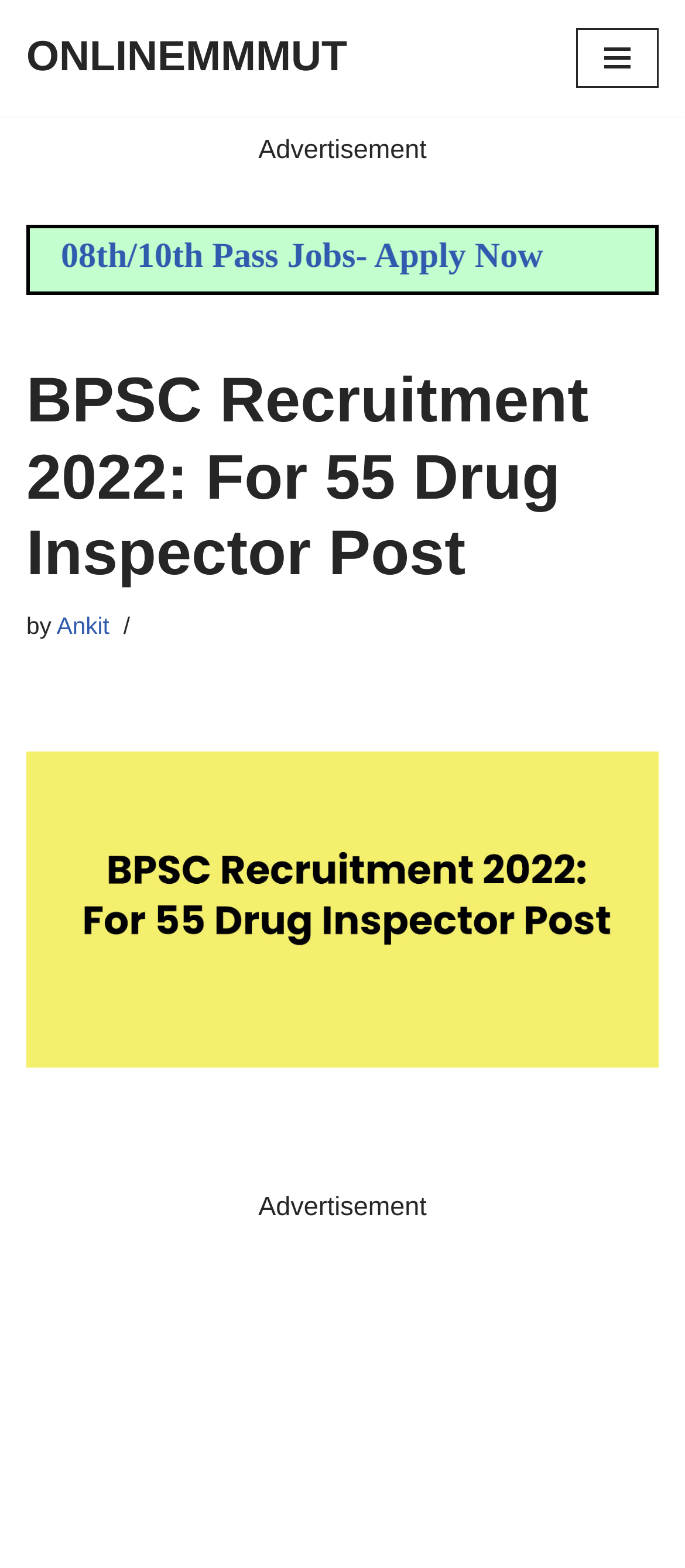What is the website name?
Please use the visual content to give a single word or phrase answer.

ONLINEMMMUT